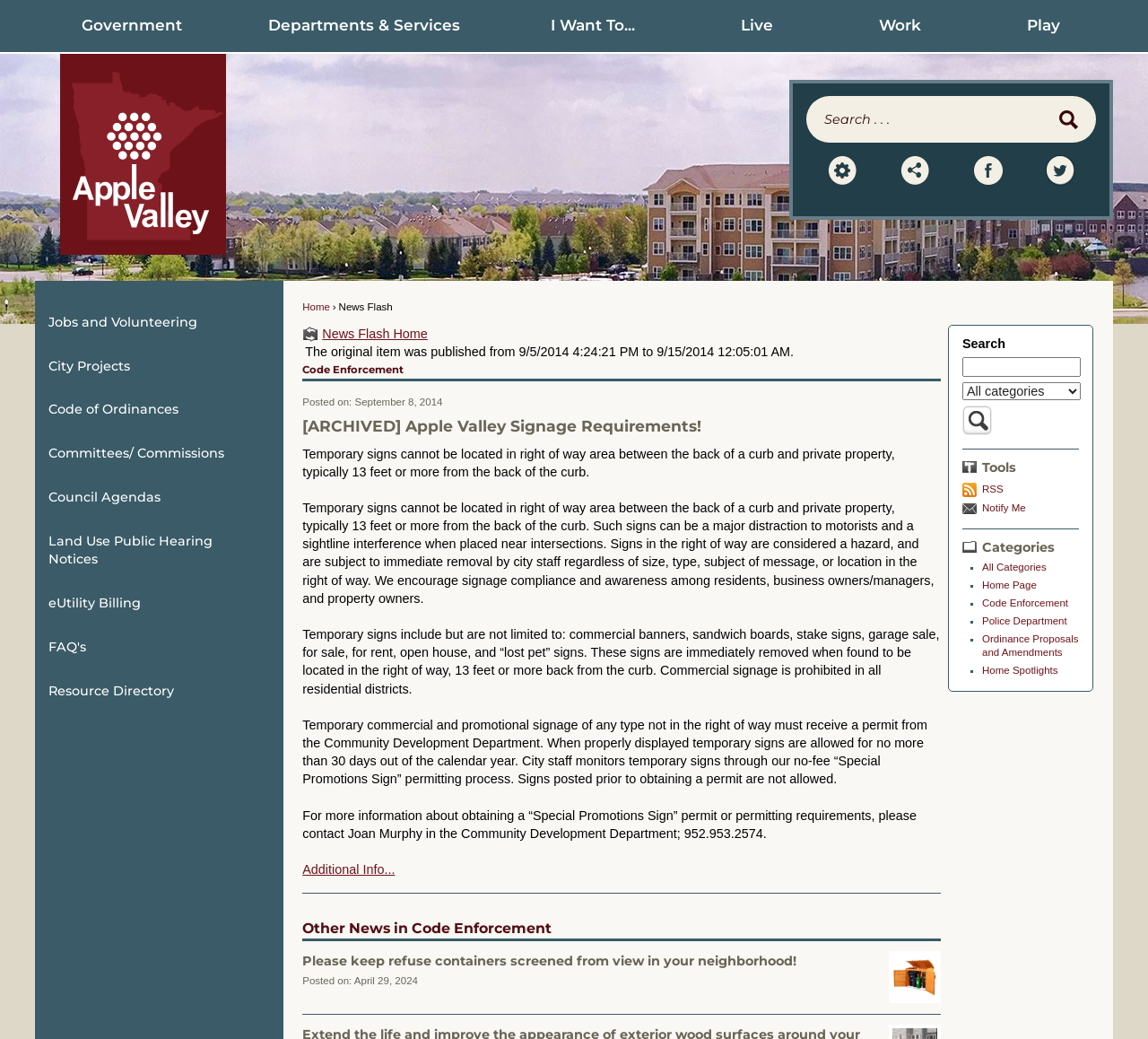Could you specify the bounding box coordinates for the clickable section to complete the following instruction: "Go to Home page"?

[0.263, 0.29, 0.287, 0.301]